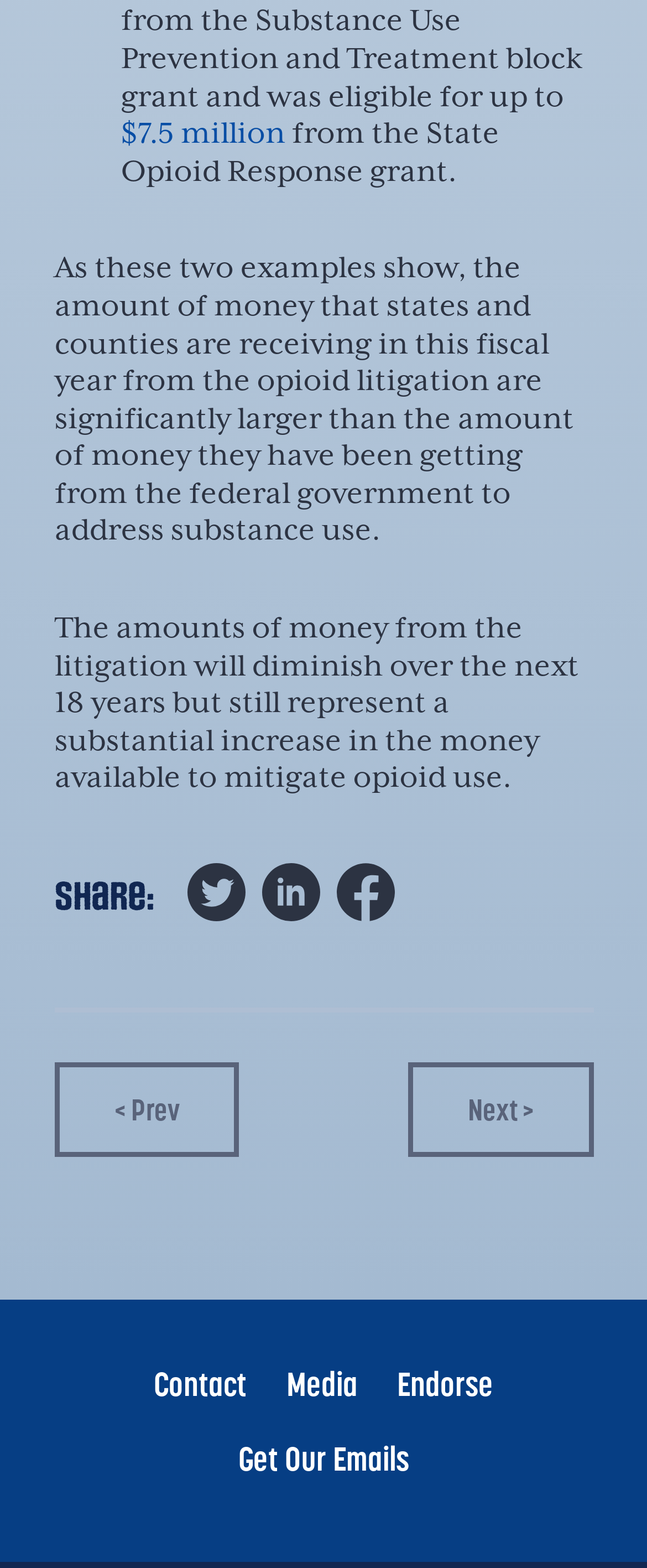What is the topic of the webpage?
Respond to the question with a single word or phrase according to the image.

Opioid litigation